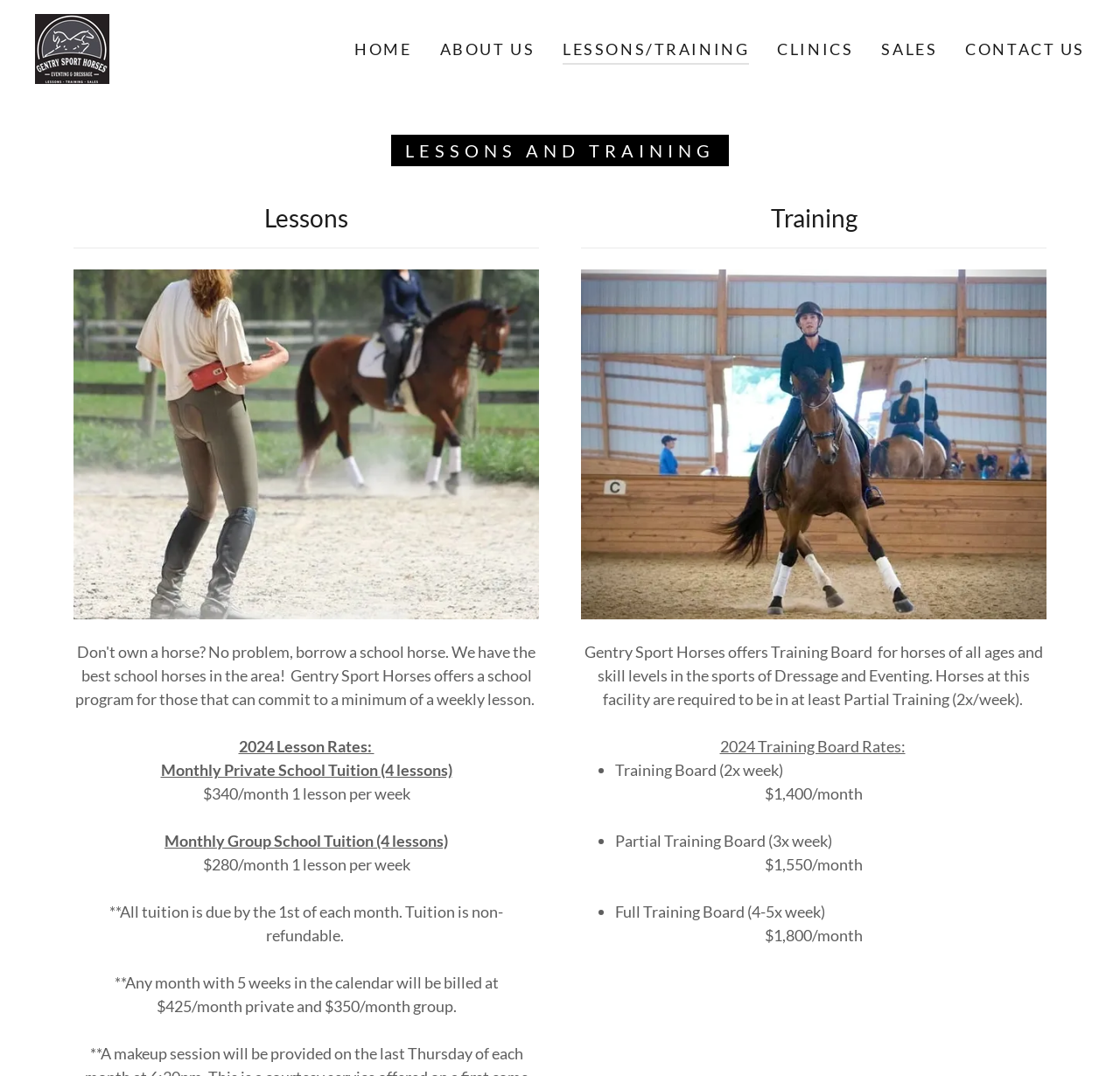What is the cost of full training board?
Please answer the question with a detailed and comprehensive explanation.

I found the answer by looking at the section 'Training' where it lists the '2024 Training Board Rates'. Under 'Full Training Board (4-5x week)', it states '$1,800/month'.